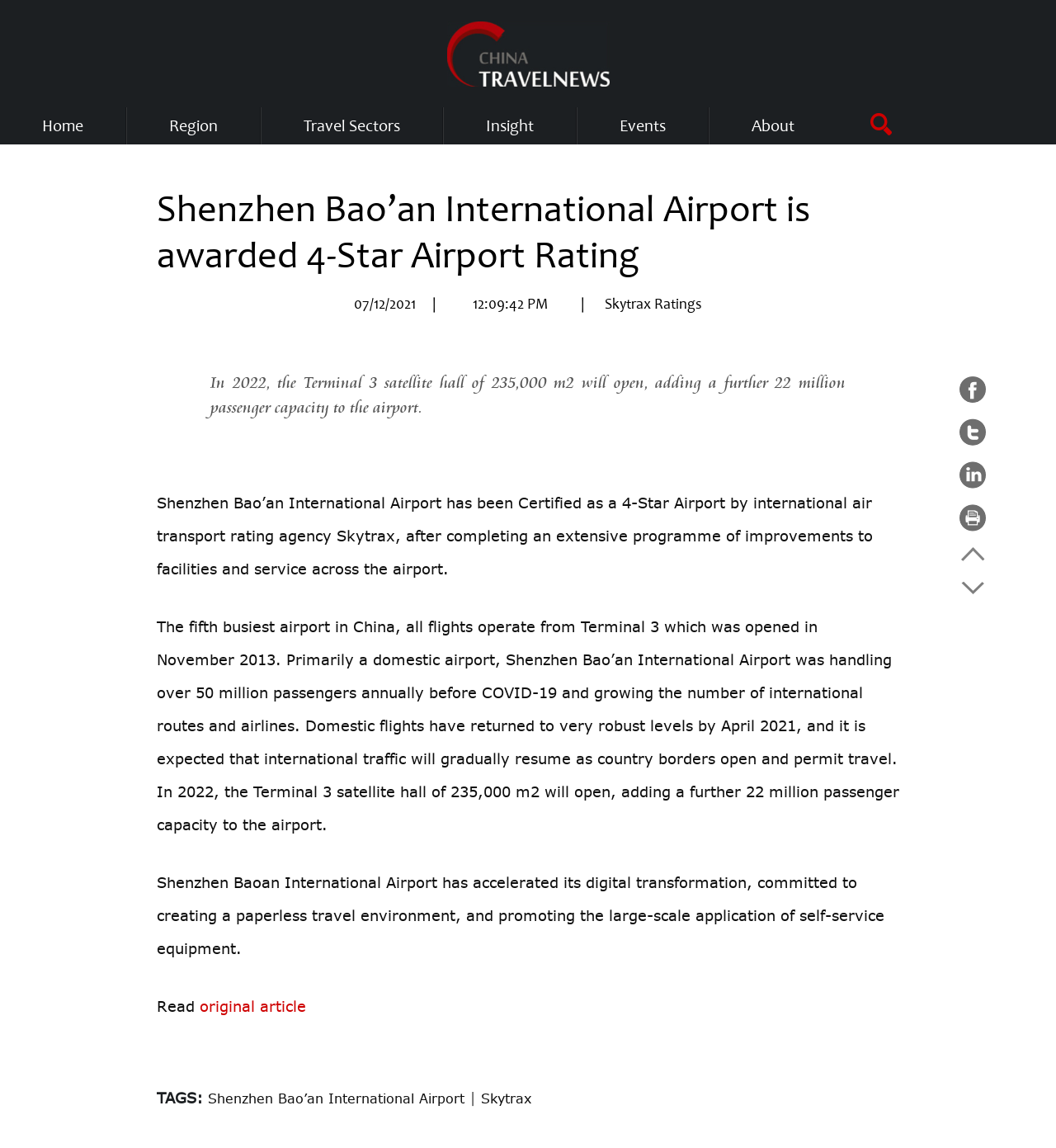Locate the heading on the webpage and return its text.

Shenzhen Bao’an International Airport is awarded 4-Star Airport Rating